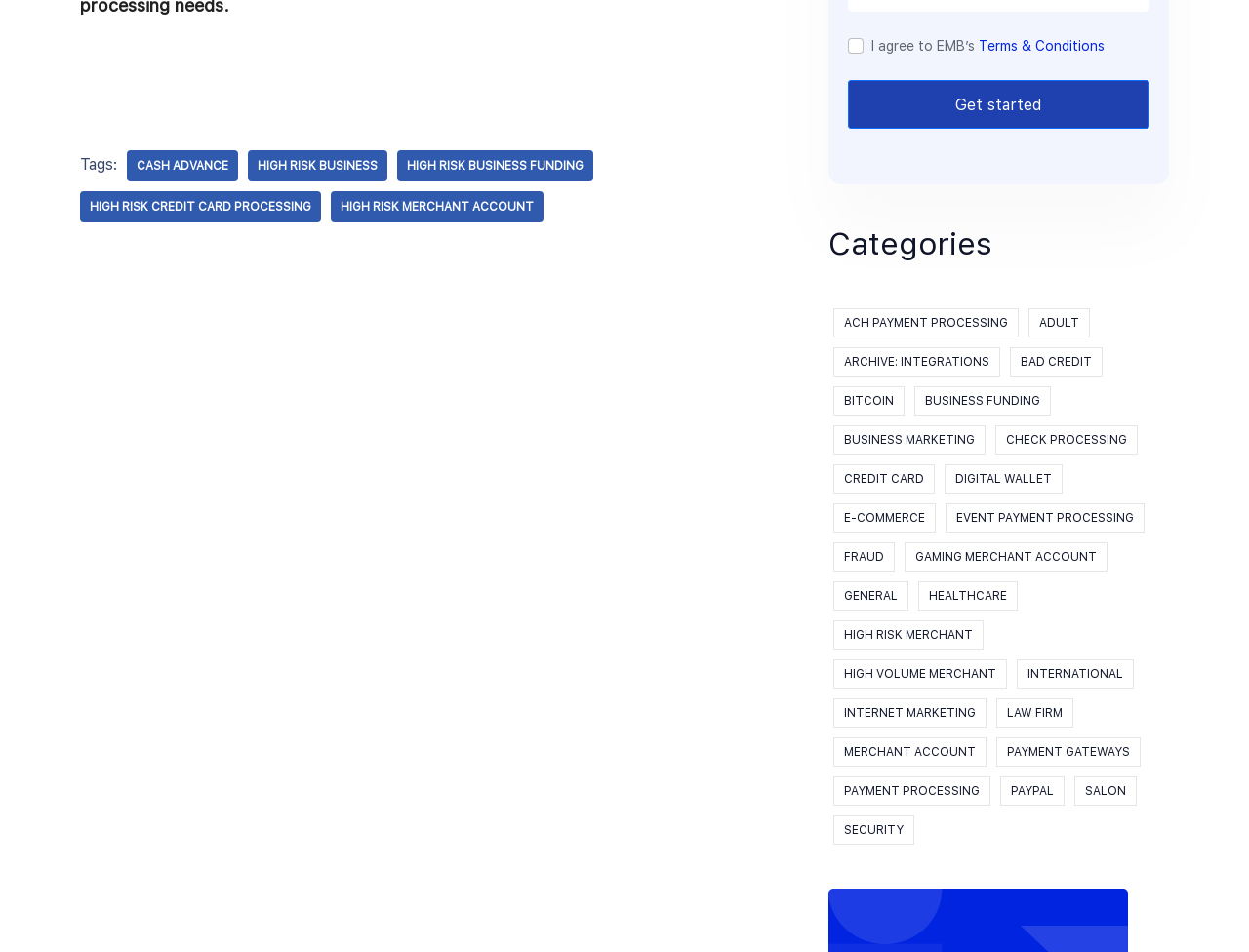Identify the bounding box coordinates of the area that should be clicked in order to complete the given instruction: "Click on the 'HIGH RISK BUSINESS FUNDING' link". The bounding box coordinates should be four float numbers between 0 and 1, i.e., [left, top, right, bottom].

[0.318, 0.157, 0.475, 0.19]